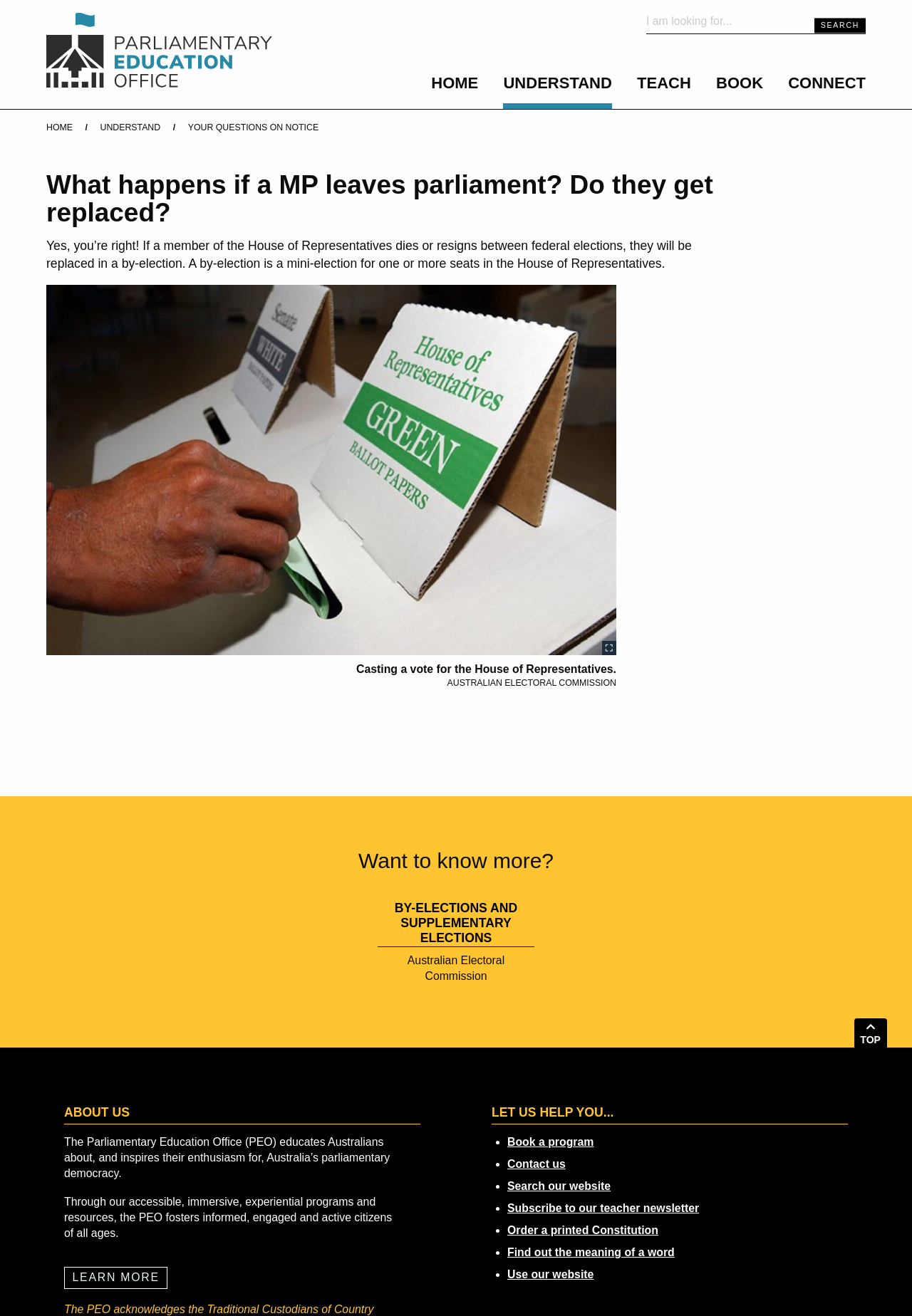Please determine the bounding box coordinates of the clickable area required to carry out the following instruction: "contact the Parliamentary Education Office". The coordinates must be four float numbers between 0 and 1, represented as [left, top, right, bottom].

[0.556, 0.88, 0.62, 0.889]